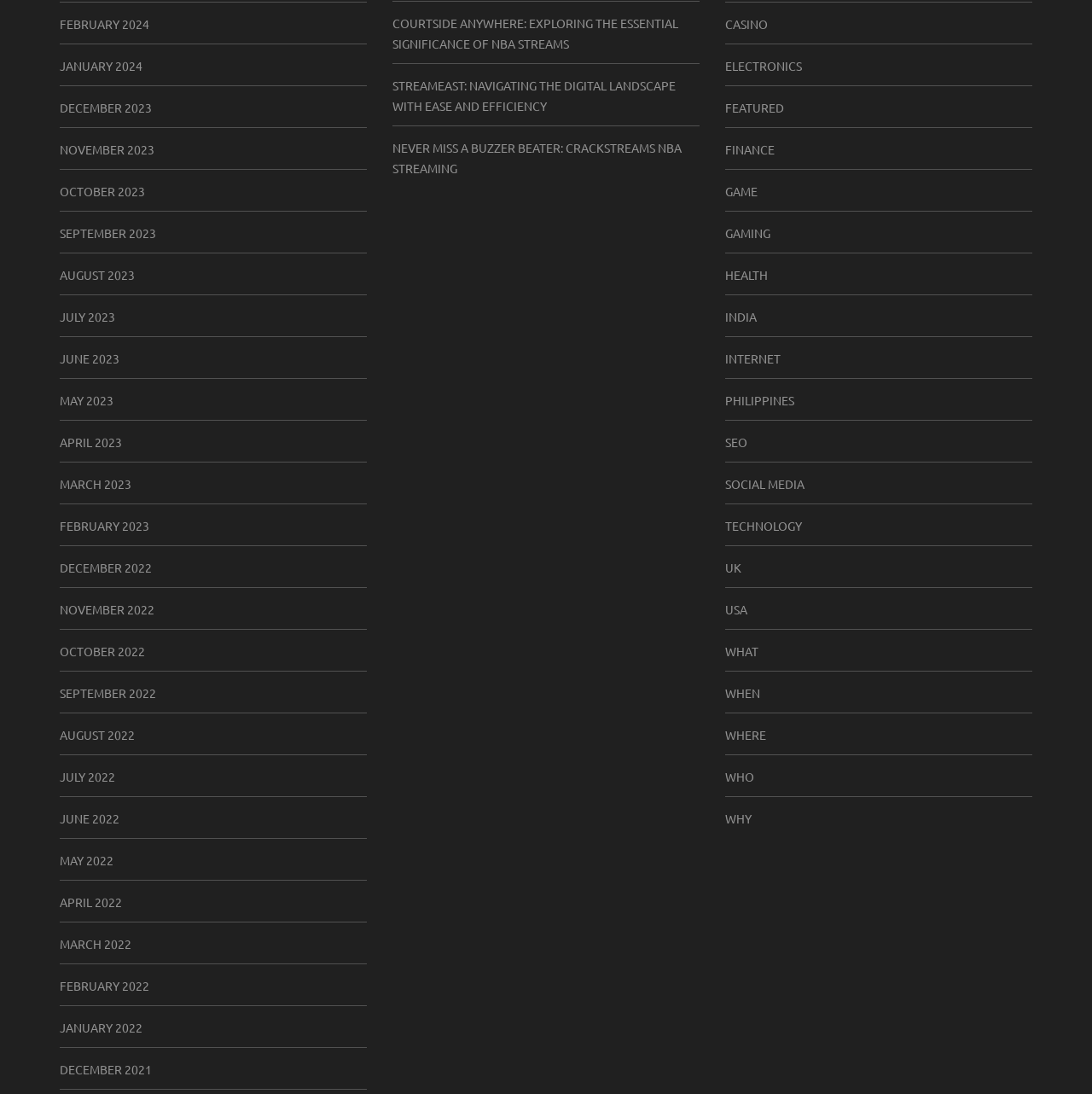What is the topic of the link 'COURTSIDE ANYWHERE: EXPLORING THE ESSENTIAL SIGNIFICANCE OF NBA STREAMS'? Refer to the image and provide a one-word or short phrase answer.

NBA streams